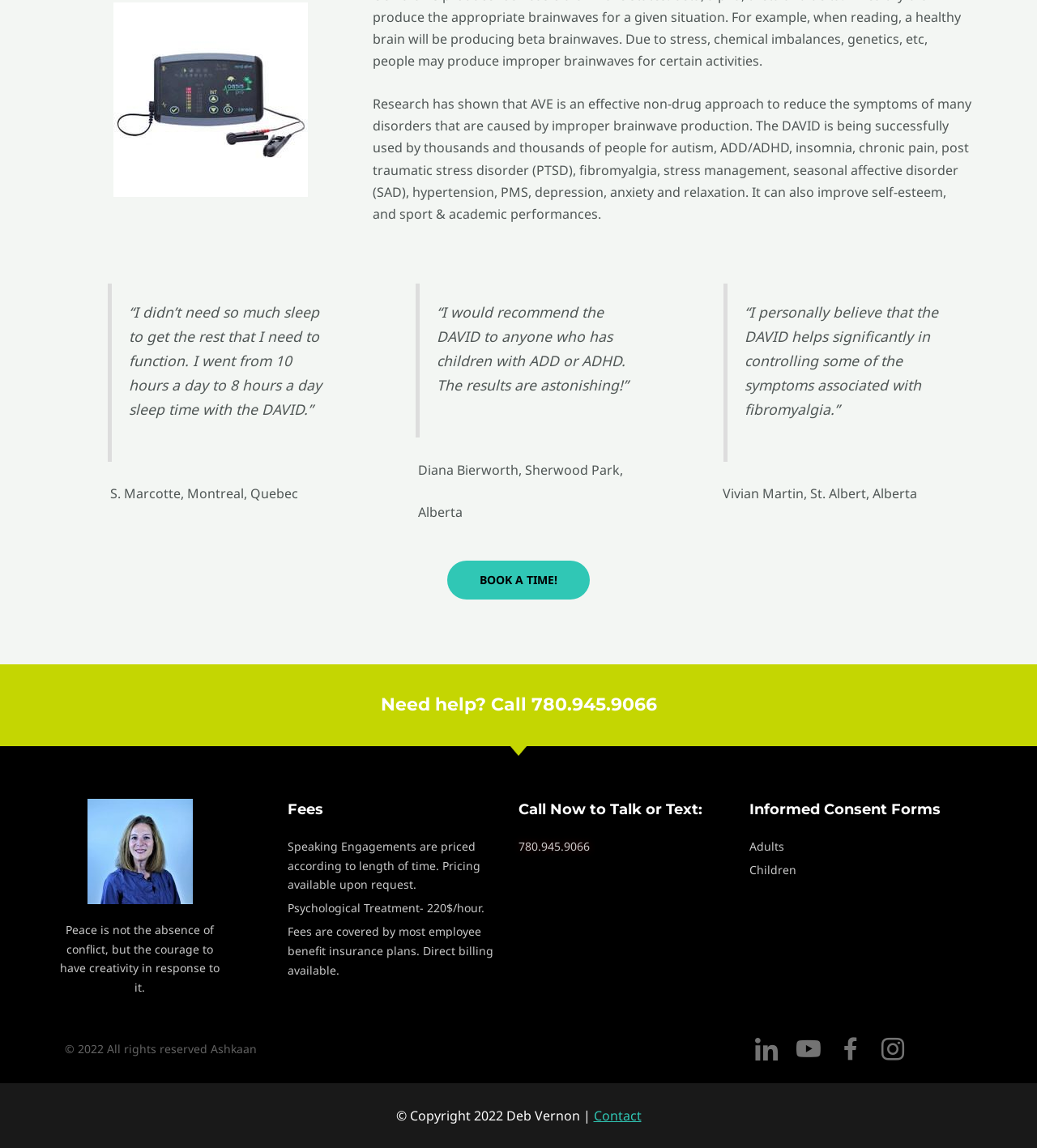From the given element description: "Children", find the bounding box for the UI element. Provide the coordinates as four float numbers between 0 and 1, in the order [left, top, right, bottom].

[0.723, 0.749, 0.945, 0.766]